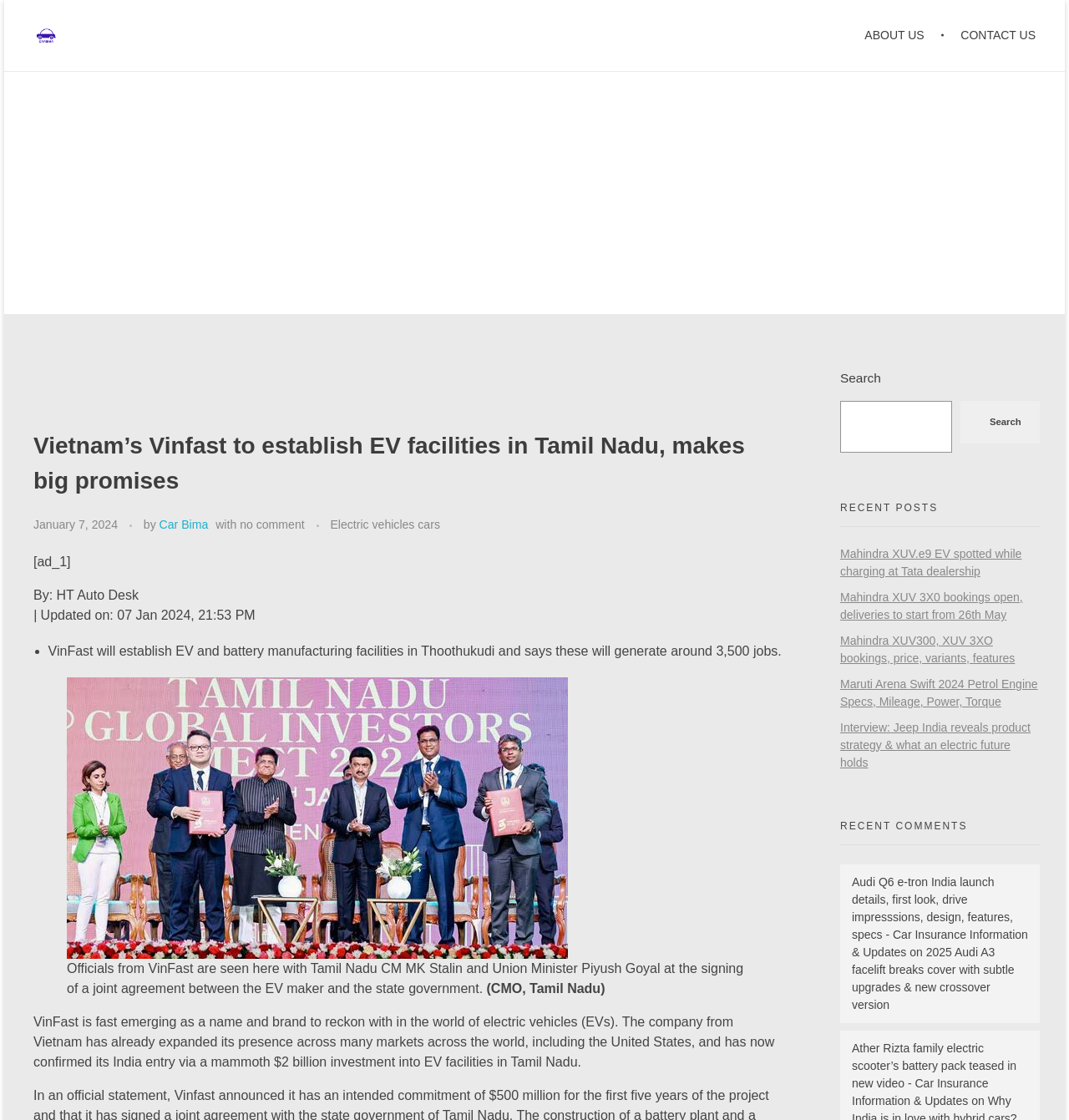Respond with a single word or phrase:
What is the date of the article?

07 Jan 2024